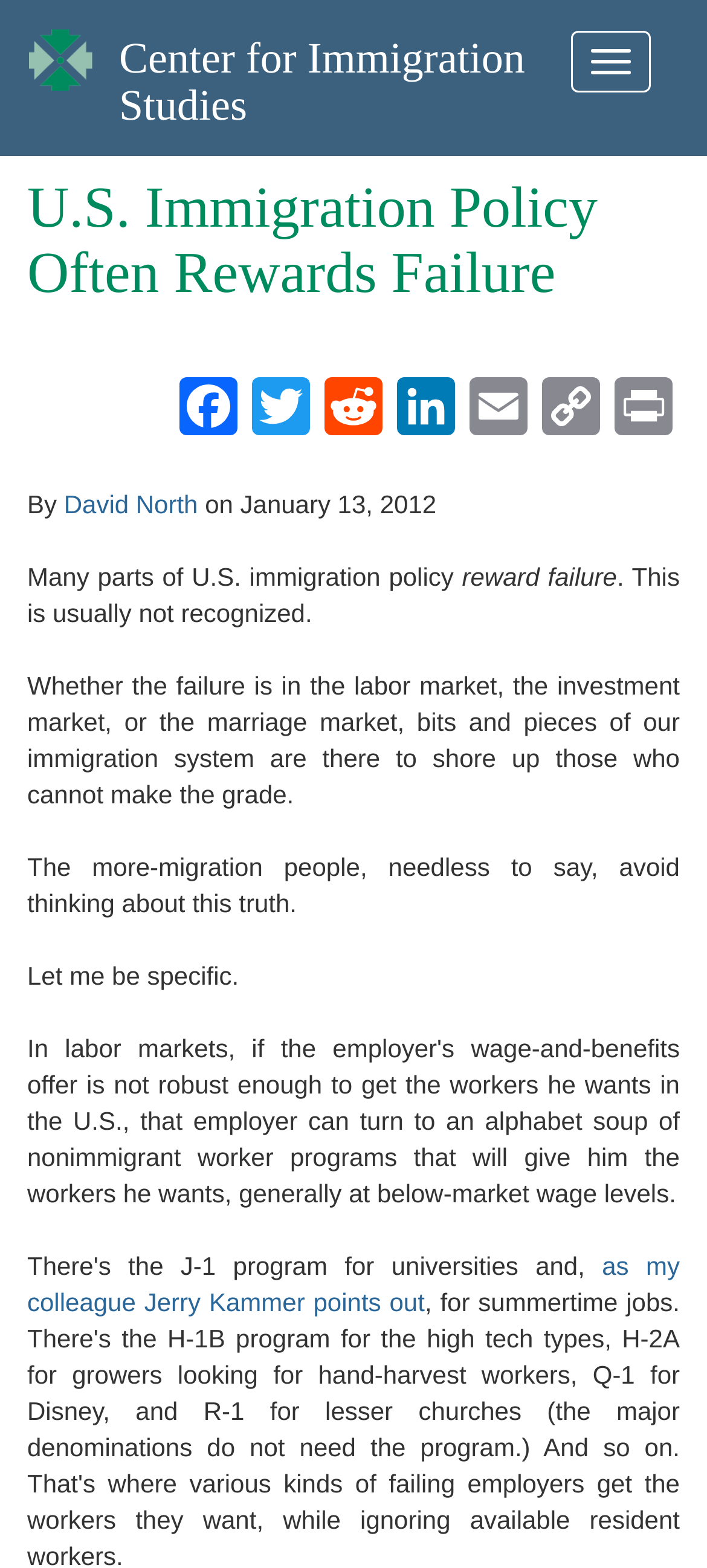Determine the bounding box coordinates of the clickable element to achieve the following action: 'Click the 'Home' link'. Provide the coordinates as four float values between 0 and 1, formatted as [left, top, right, bottom].

[0.041, 0.001, 0.13, 0.064]